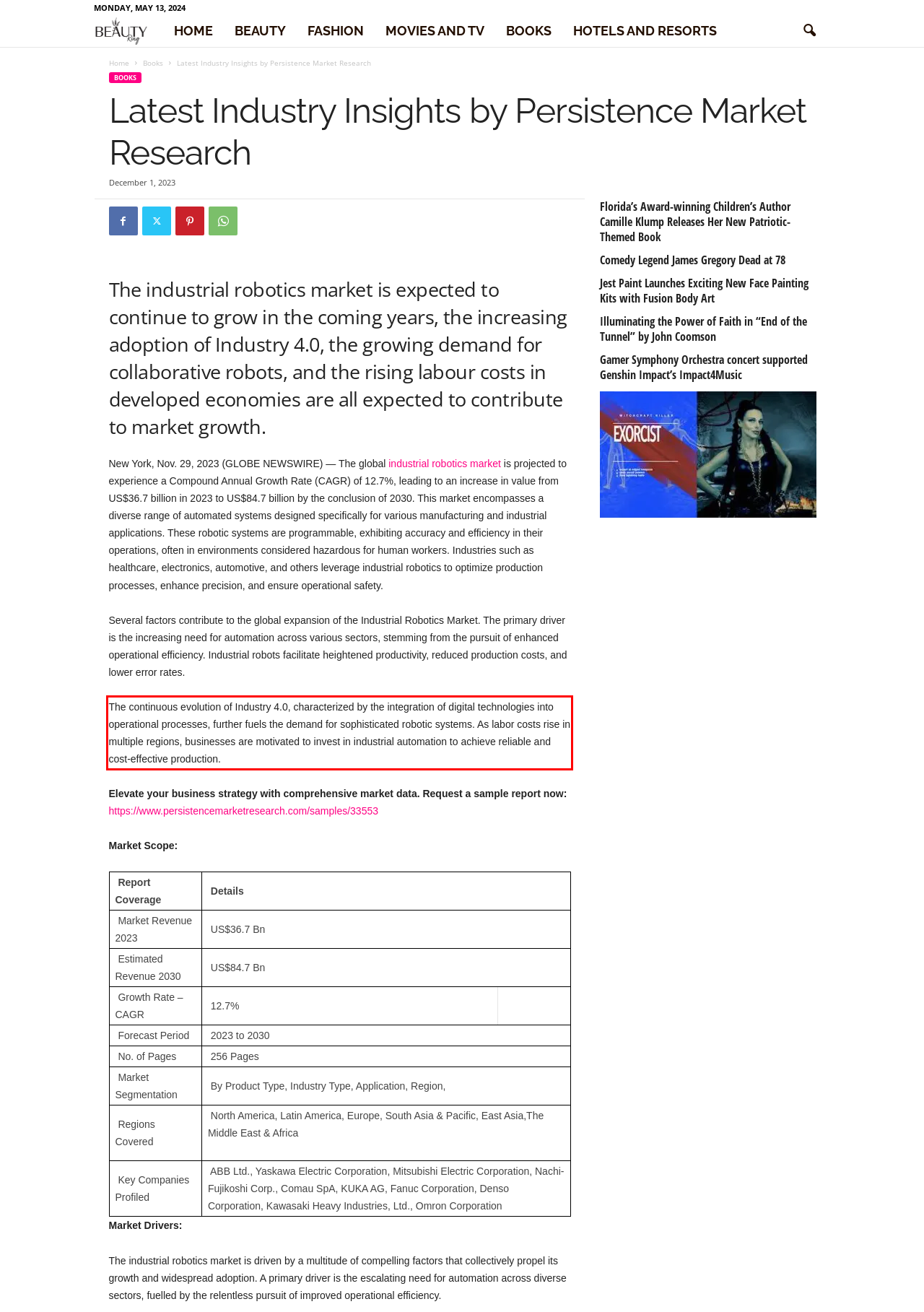Please take the screenshot of the webpage, find the red bounding box, and generate the text content that is within this red bounding box.

The continuous evolution of Industry 4.0, characterized by the integration of digital technologies into operational processes, further fuels the demand for sophisticated robotic systems. As labor costs rise in multiple regions, businesses are motivated to invest in industrial automation to achieve reliable and cost-effective production.